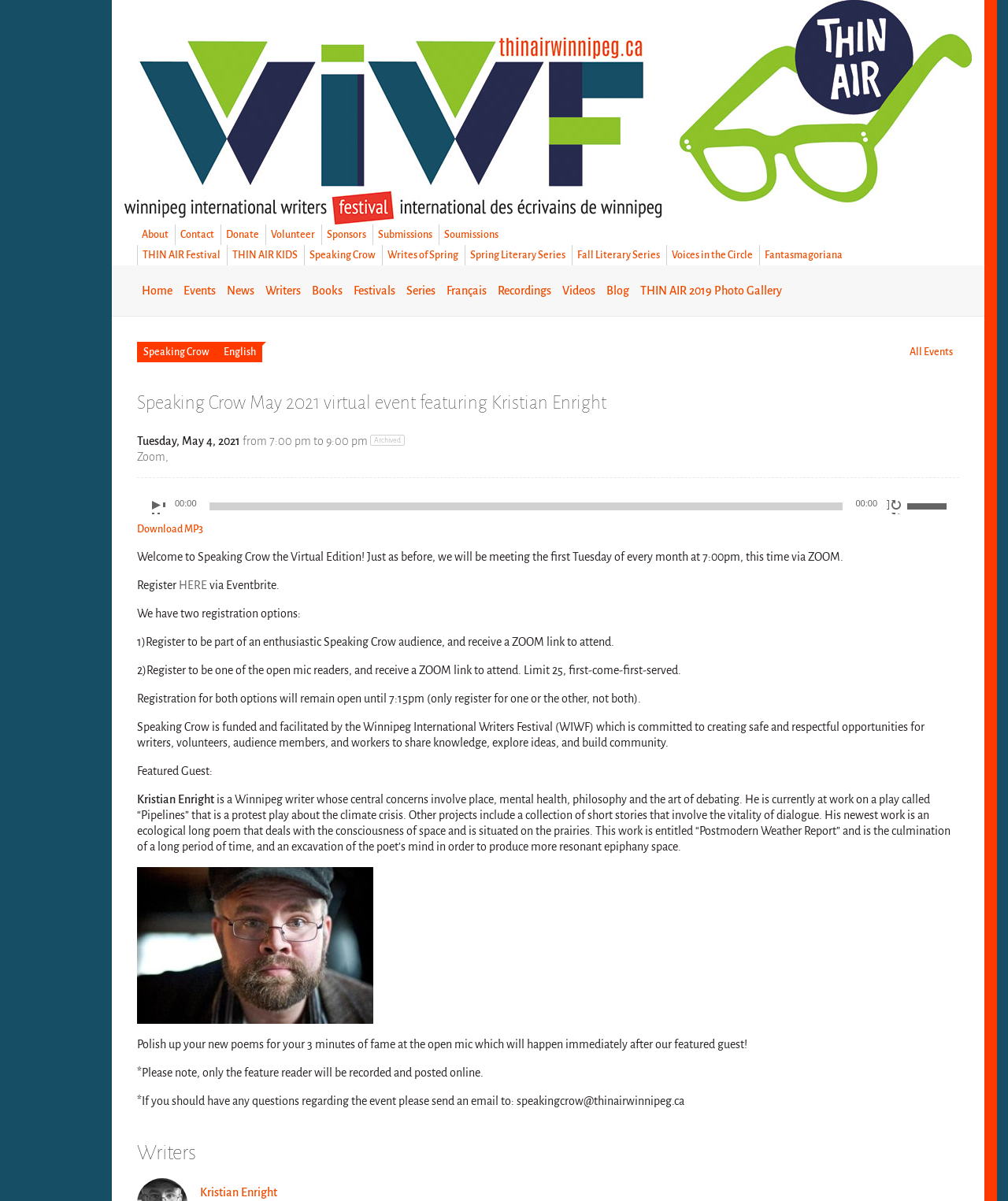Predict the bounding box coordinates of the area that should be clicked to accomplish the following instruction: "Download the MP3 file". The bounding box coordinates should consist of four float numbers between 0 and 1, i.e., [left, top, right, bottom].

[0.136, 0.436, 0.202, 0.445]